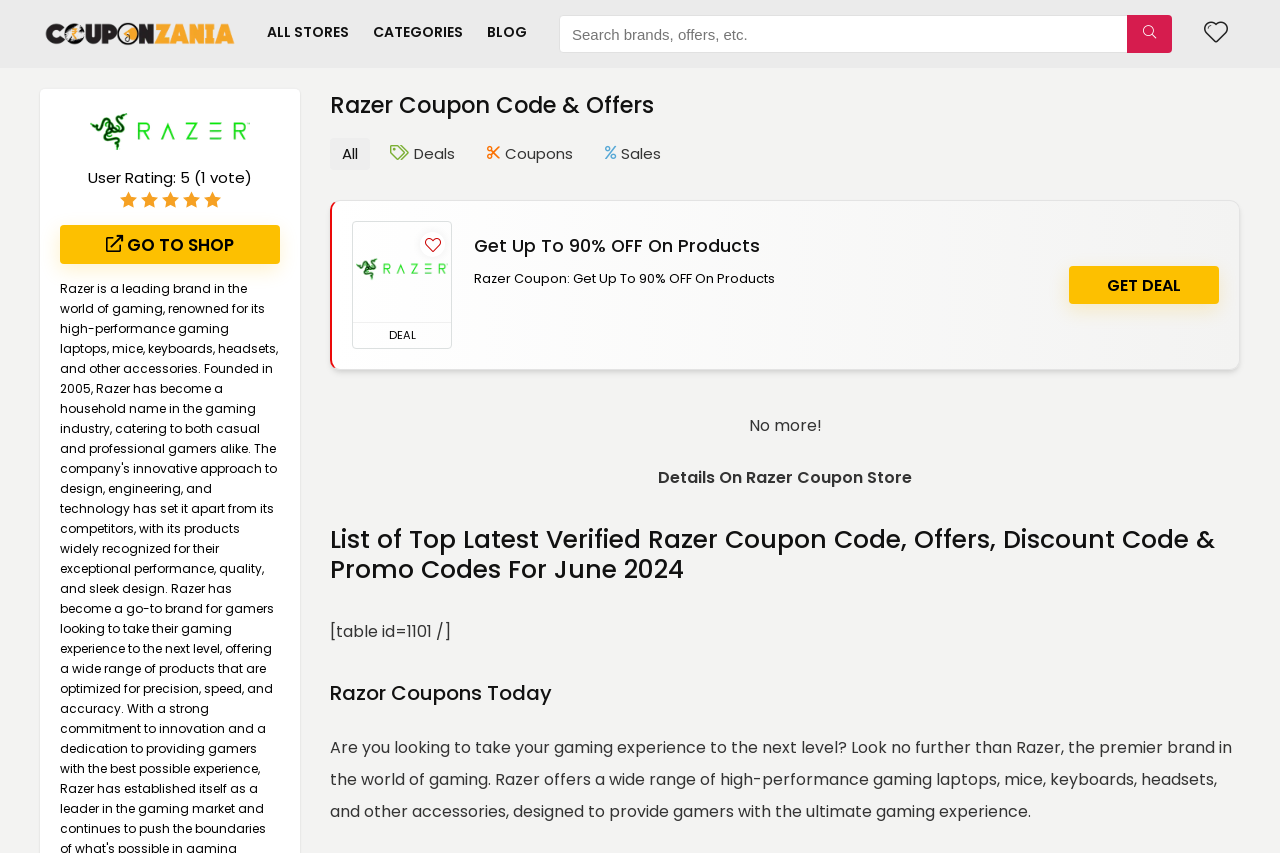Specify the bounding box coordinates of the element's area that should be clicked to execute the given instruction: "Explore ALL STORES". The coordinates should be four float numbers between 0 and 1, i.e., [left, top, right, bottom].

[0.199, 0.019, 0.282, 0.06]